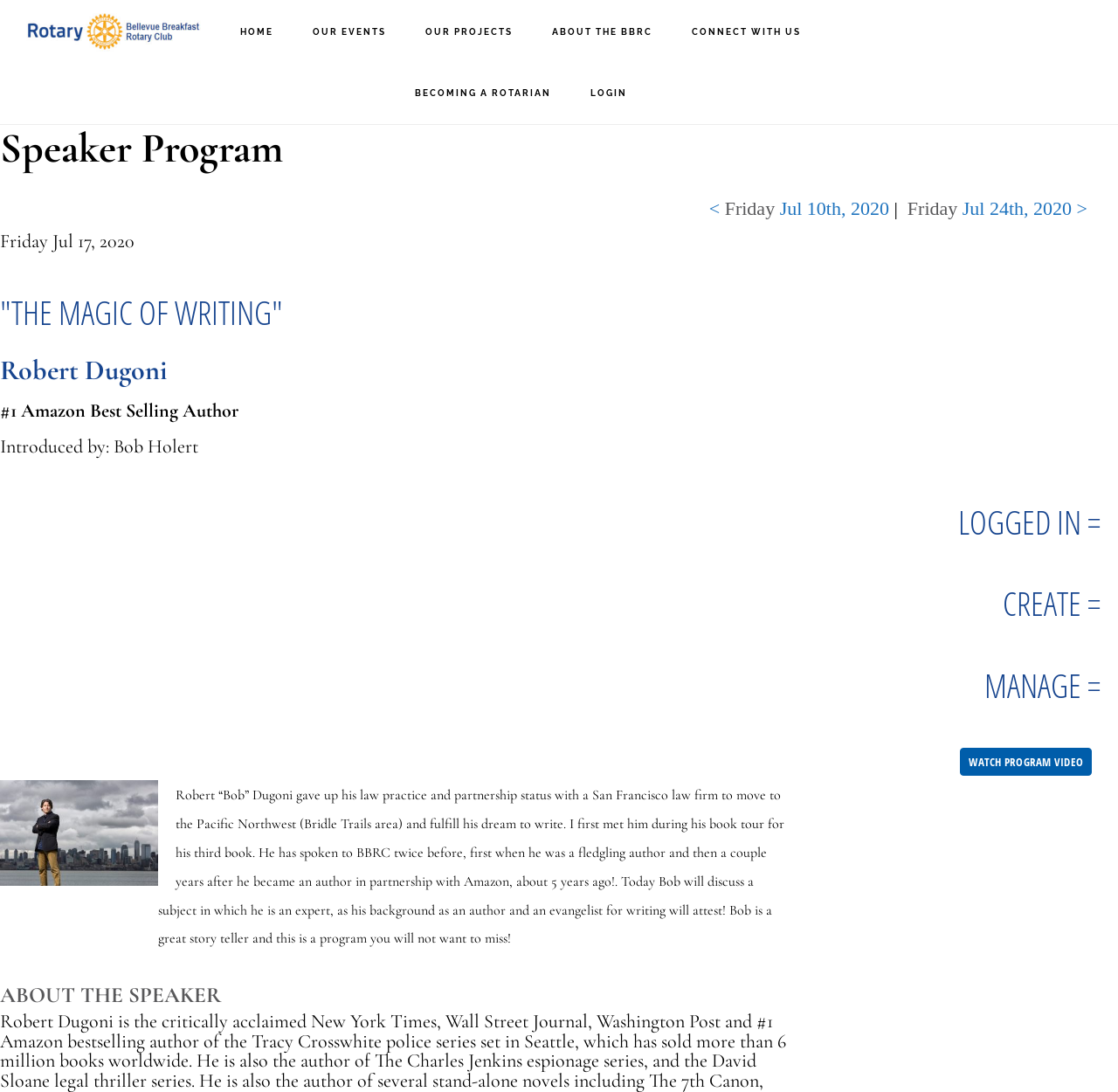Locate the bounding box coordinates of the element that needs to be clicked to carry out the instruction: "Go to home page". The coordinates should be given as four float numbers ranging from 0 to 1, i.e., [left, top, right, bottom].

[0.199, 0.002, 0.26, 0.058]